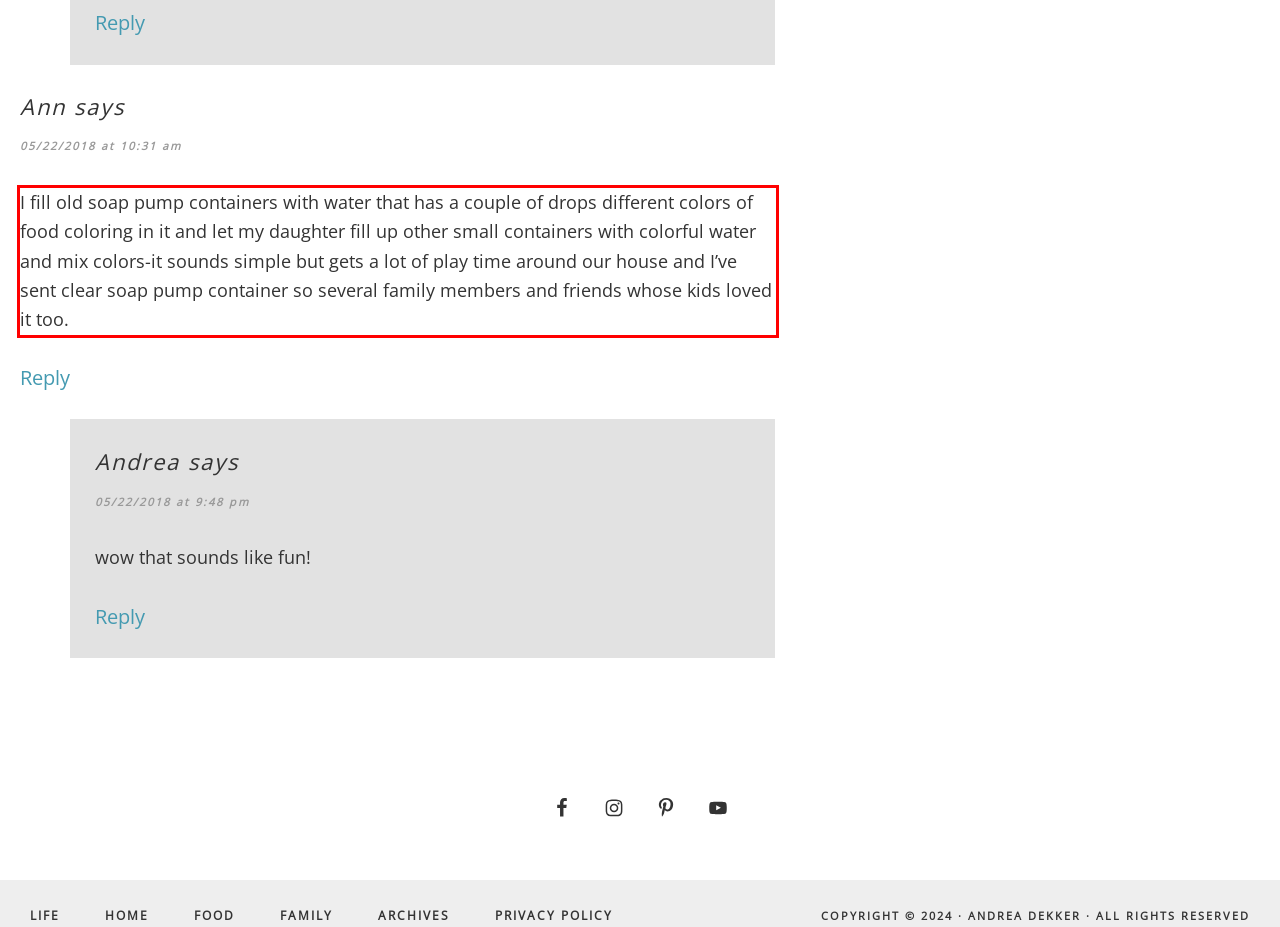You have a screenshot of a webpage, and there is a red bounding box around a UI element. Utilize OCR to extract the text within this red bounding box.

I fill old soap pump containers with water that has a couple of drops different colors of food coloring in it and let my daughter fill up other small containers with colorful water and mix colors-it sounds simple but gets a lot of play time around our house and I’ve sent clear soap pump container so several family members and friends whose kids loved it too.